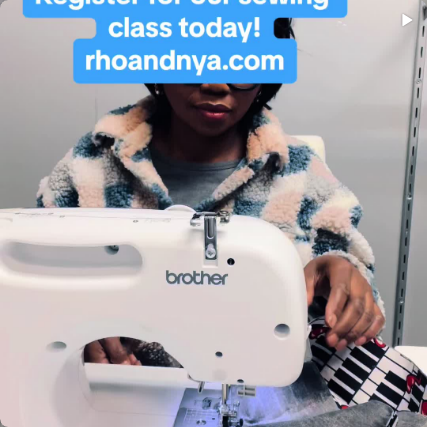What is the website mentioned in the image?
Refer to the screenshot and deliver a thorough answer to the question presented.

The website 'rhoaandnya.com' is mentioned in the image, which is likely the website where viewers can register for the sewing class as promoted in the image.